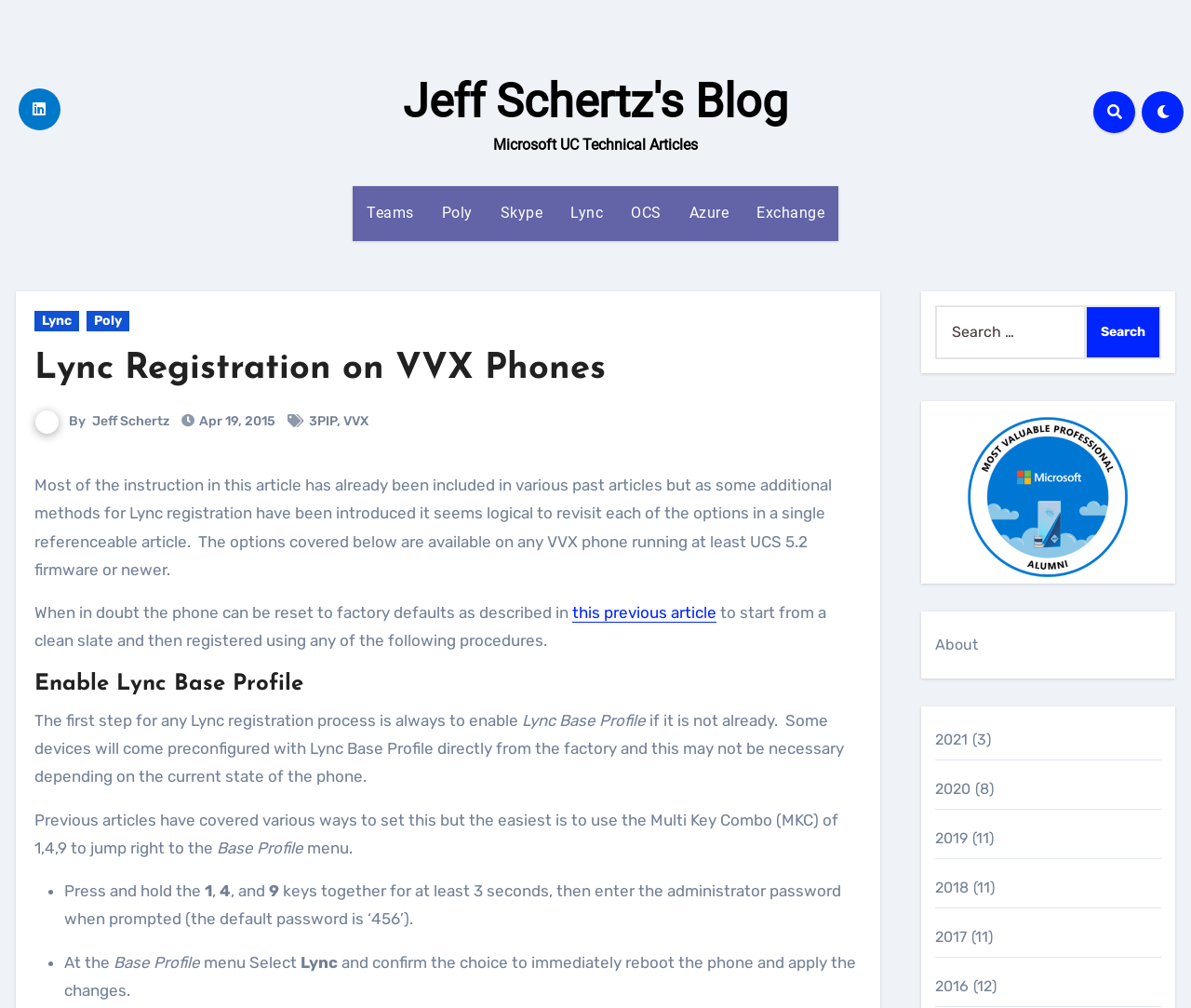Determine the bounding box coordinates for the HTML element mentioned in the following description: "Lync Registration on VVX Phones". The coordinates should be a list of four floats ranging from 0 to 1, represented as [left, top, right, bottom].

[0.029, 0.348, 0.509, 0.384]